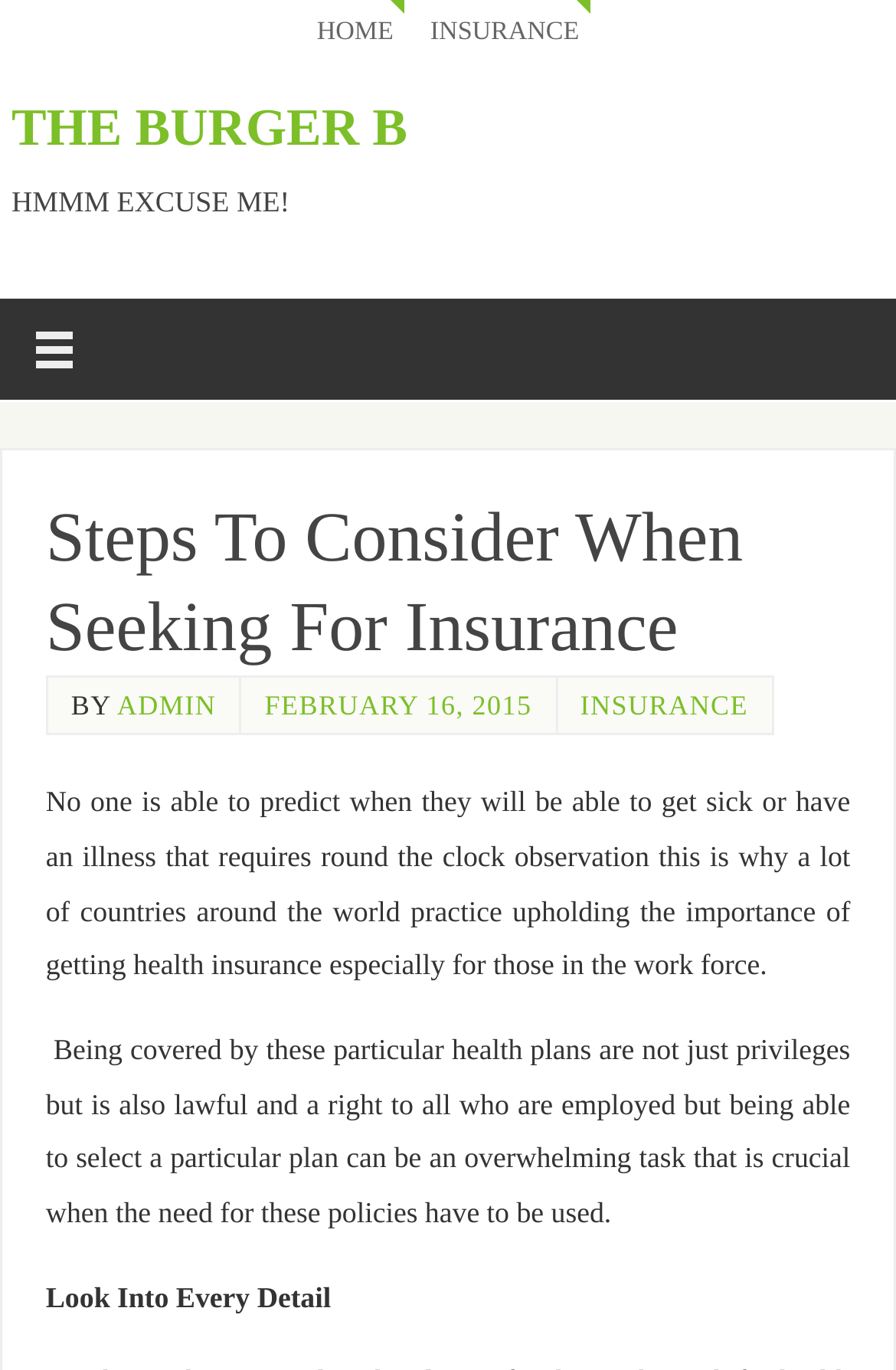Describe the webpage in detail, including text, images, and layout.

The webpage appears to be a blog post or article about health insurance, specifically discussing the importance of getting health insurance and the process of selecting a plan. 

At the top of the page, there are three links: "HOME" and "INSURANCE" are positioned side by side, with "THE BURGER B" located on the left side. Below these links, there is a static text "HMMM EXCUSE ME!".

Further down, there is a horizontal line that spans the entire width of the page. Below this line, there is a heading that reads "Steps To Consider When Seeking For Insurance". 

To the right of the heading, there is a link "ADMIN" preceded by the text "BY". Next to the link, there is a timestamp "FEBRUARY 16, 2015". On the right side of the timestamp, there is another link "INSURANCE".

The main content of the page consists of three paragraphs of text. The first paragraph explains the importance of health insurance, especially for those in the workforce. The second paragraph discusses the process of selecting a health plan, emphasizing that it is a crucial task. The third paragraph is a title "Look Into Every Detail", which seems to be a subheading or a call to action.

Overall, the webpage appears to be a informative article or blog post about health insurance, with a clear structure and easy-to-read content.